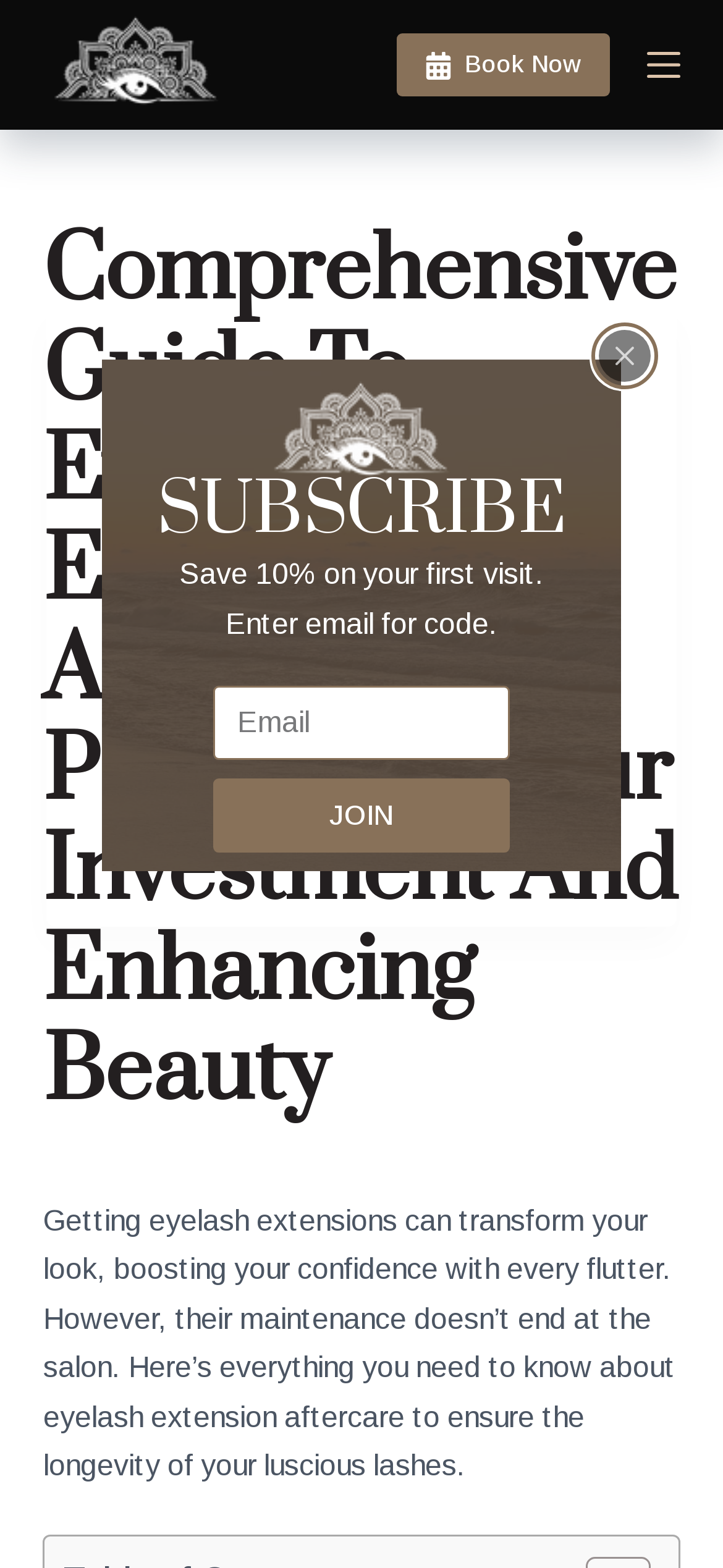Detail the features and information presented on the webpage.

This webpage is a comprehensive guide to eyelash extension aftercare. At the top left, there is a link to skip to the content. Below it, there is a large article section that takes up most of the page. Within this section, there is a popup with a close button at the top right, accompanied by a small image. 

Above the article, there is a subscription section with a "SUBSCRIBE" heading, followed by a promotional text "Save 10% on your first visit." and a field to enter an email address to receive a code. A "JOIN" button is located to the right of the email field.

At the top center, there is a logo of "Lash Extensions | The Beauty Experts" with a link to the homepage. To the right of the logo, there is a "Book Now" button with a small image. 

At the top right corner, there is a "Menu" button. When clicked, it reveals a header section with a main heading "Comprehensive Guide To Eyelash Extension Aftercare: Protecting Your Investment And Enhancing Beauty". Below the heading, there is a brief introduction to the article, which discusses the importance of eyelash extension aftercare to maintain the longevity of the lashes.